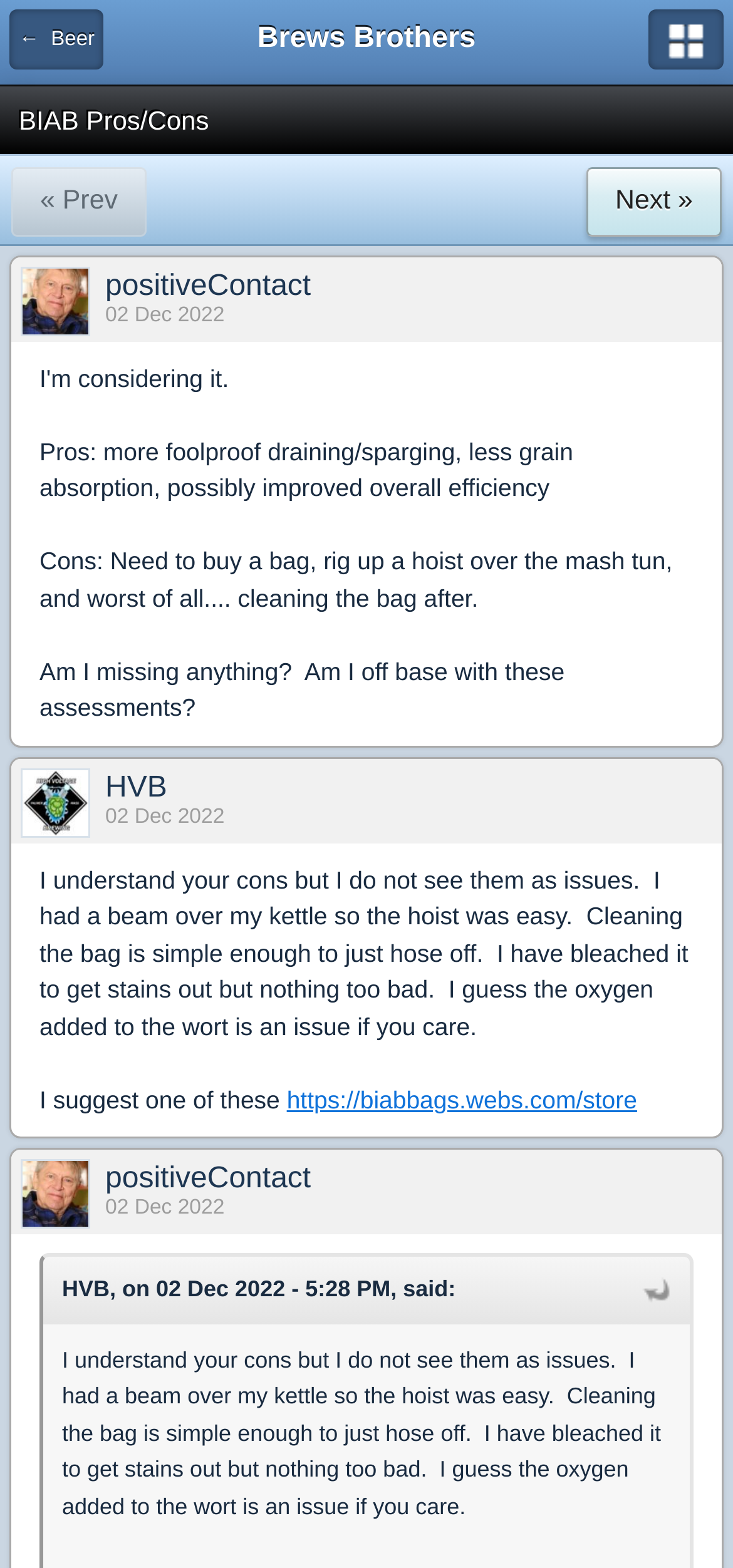Locate the bounding box coordinates of the element's region that should be clicked to carry out the following instruction: "View featured articles". The coordinates need to be four float numbers between 0 and 1, i.e., [left, top, right, bottom].

None